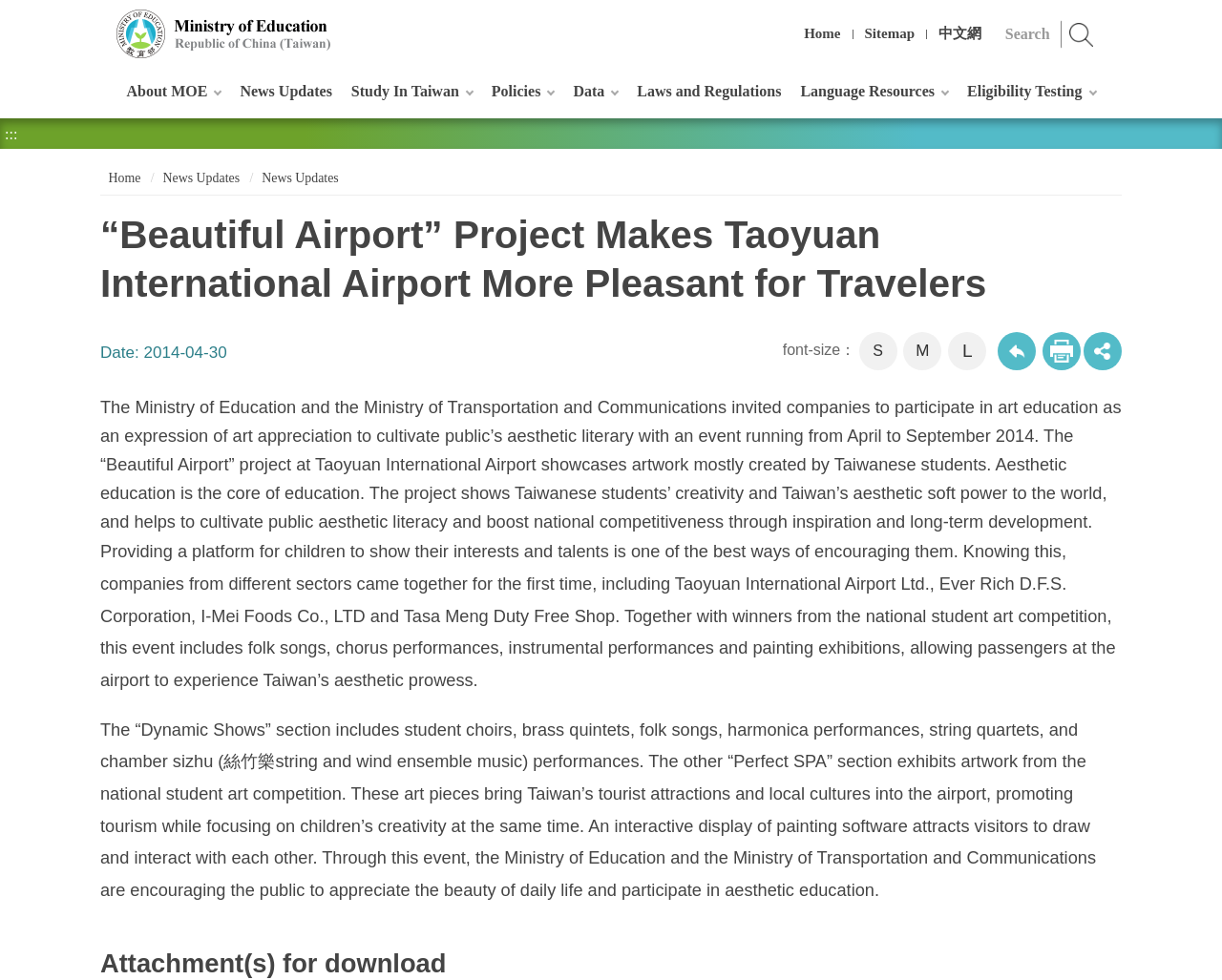Identify the coordinates of the bounding box for the element described below: "Back to previous page". Return the coordinates as four float numbers between 0 and 1: [left, top, right, bottom].

[0.816, 0.338, 0.847, 0.377]